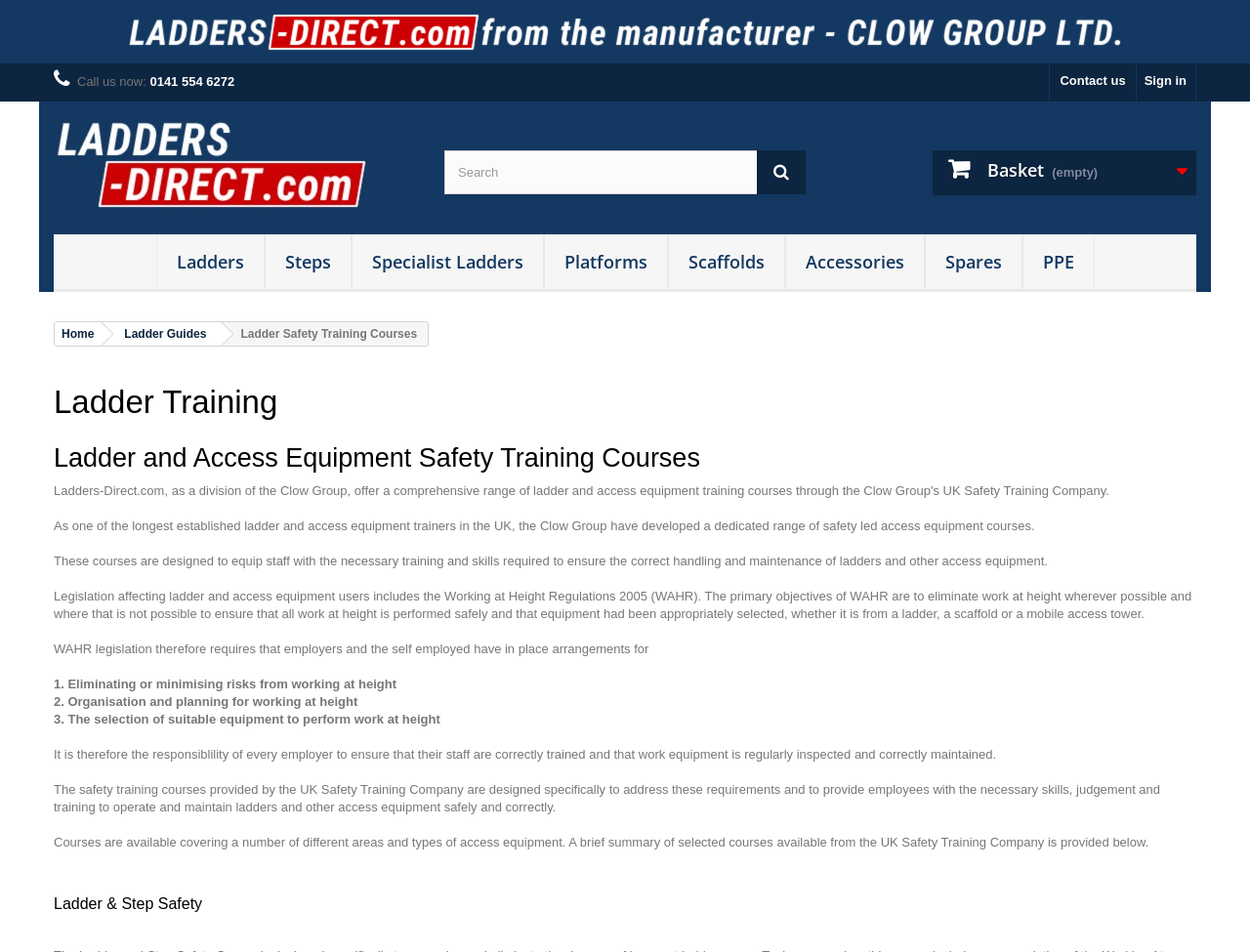Locate the bounding box coordinates of the clickable region necessary to complete the following instruction: "Sign in". Provide the coordinates in the format of four float numbers between 0 and 1, i.e., [left, top, right, bottom].

[0.909, 0.068, 0.956, 0.106]